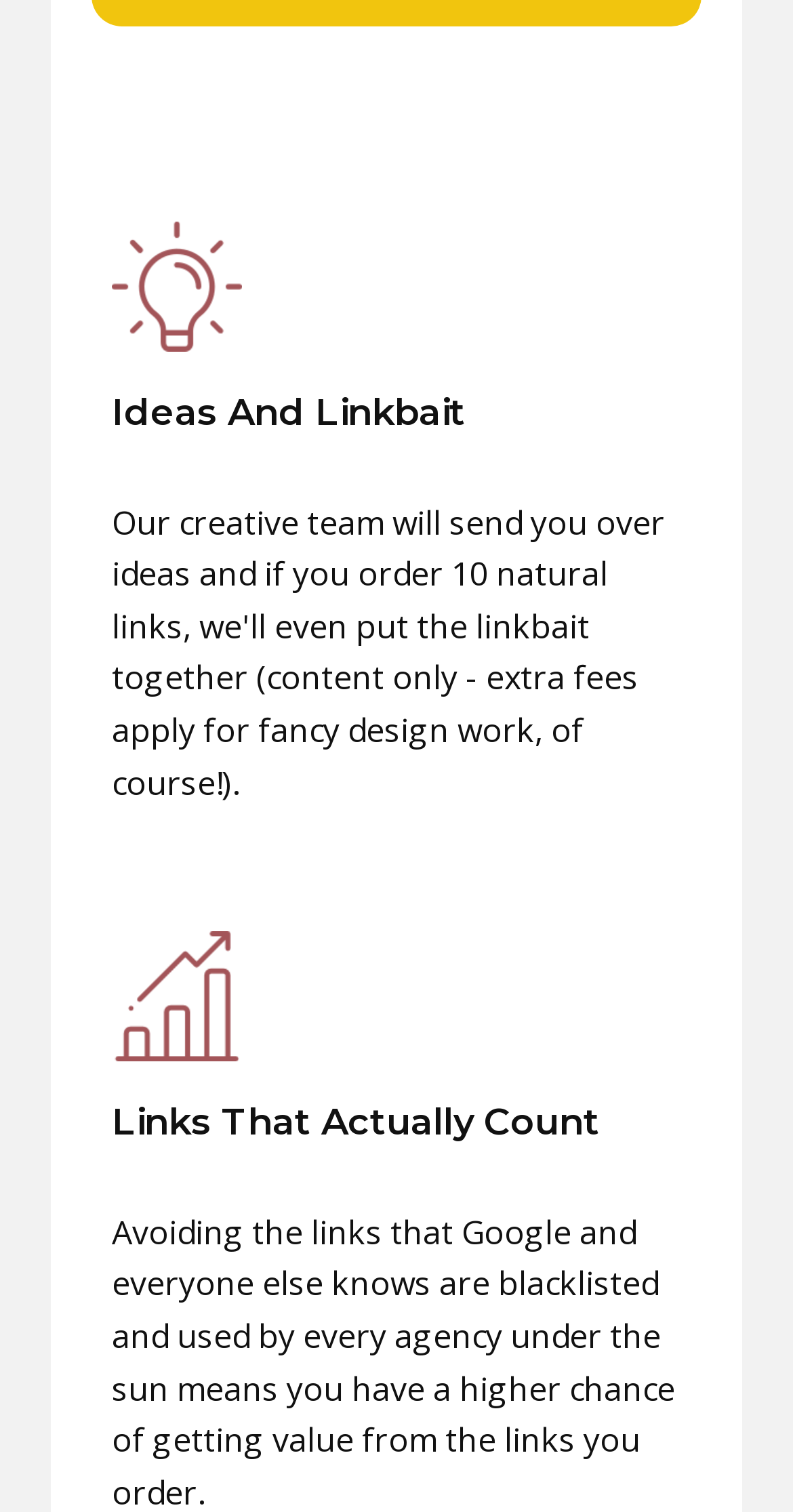Locate the bounding box of the UI element defined by this description: "Submit". The coordinates should be given as four float numbers between 0 and 1, formatted as [left, top, right, bottom].

[0.115, 0.55, 0.885, 0.648]